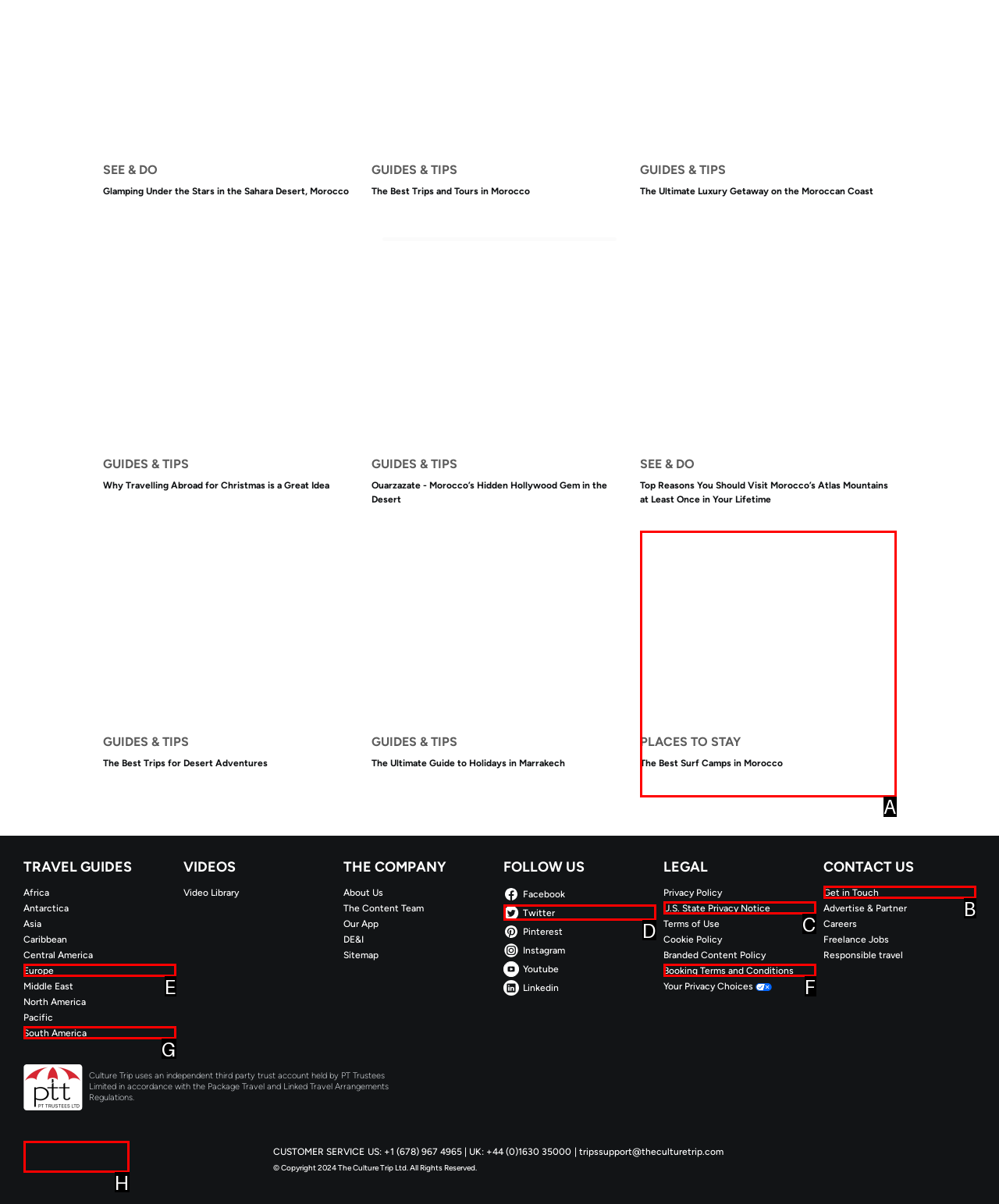Out of the given choices, which letter corresponds to the UI element required to Click on 'The Best Surf Camps in Morocco'? Answer with the letter.

A